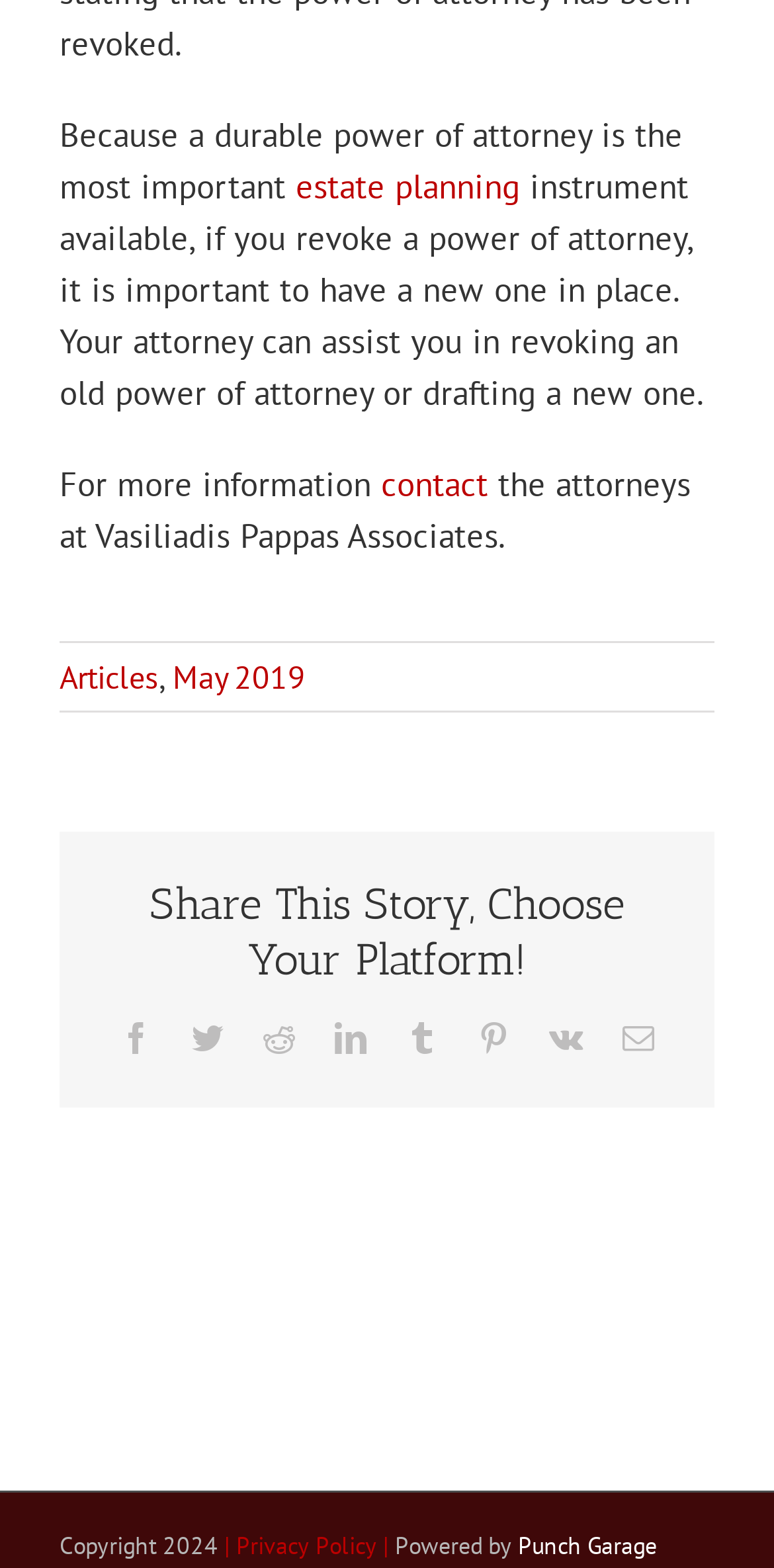Please identify the bounding box coordinates of the area I need to click to accomplish the following instruction: "Share on Facebook".

[0.155, 0.652, 0.196, 0.672]